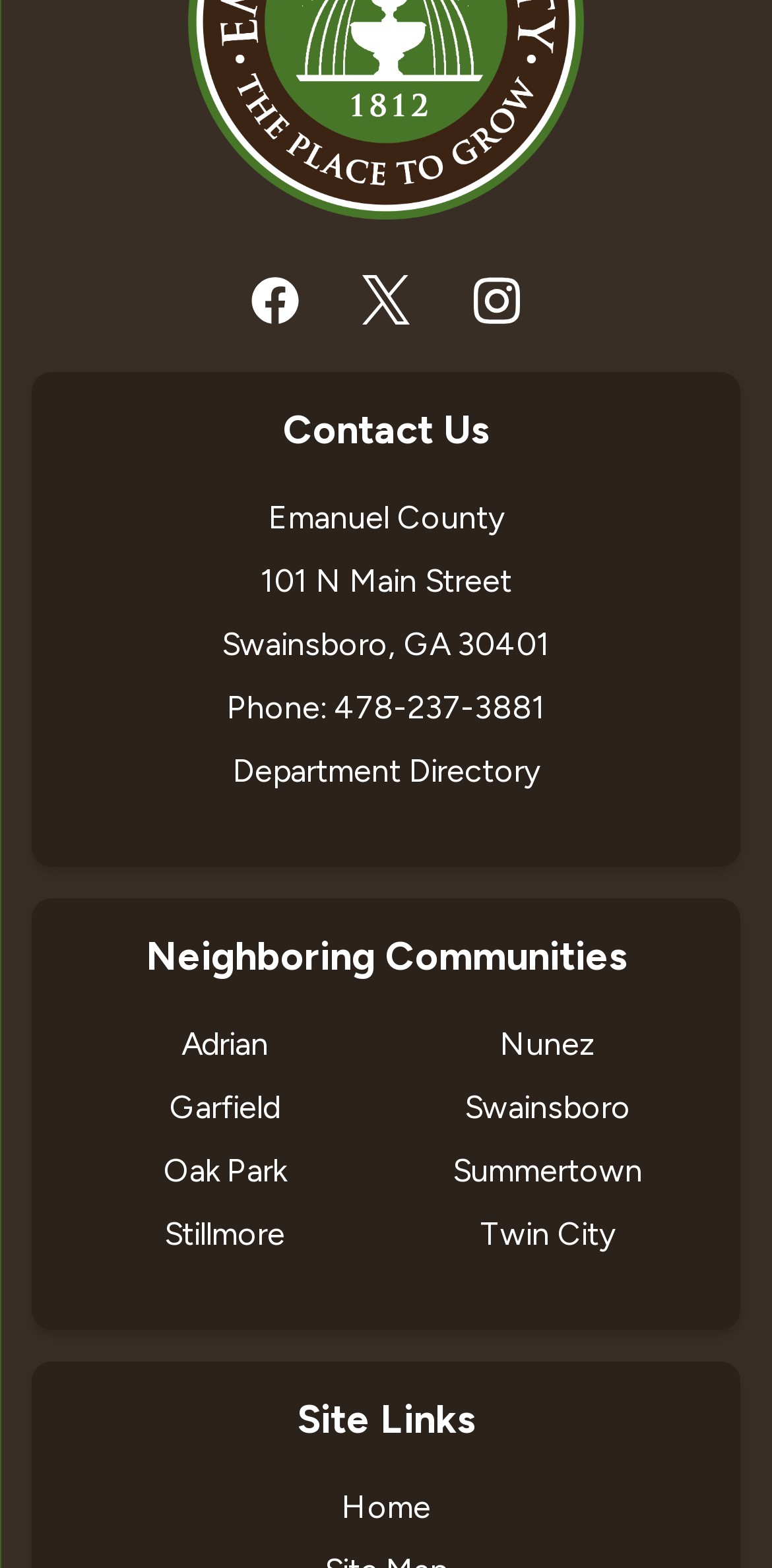What is the address of Emanuel County?
Please answer the question with as much detail and depth as you can.

I found the address in the 'Contact Us' section, which is listed as '101 N Main Street, Swainsboro, GA 30401'.